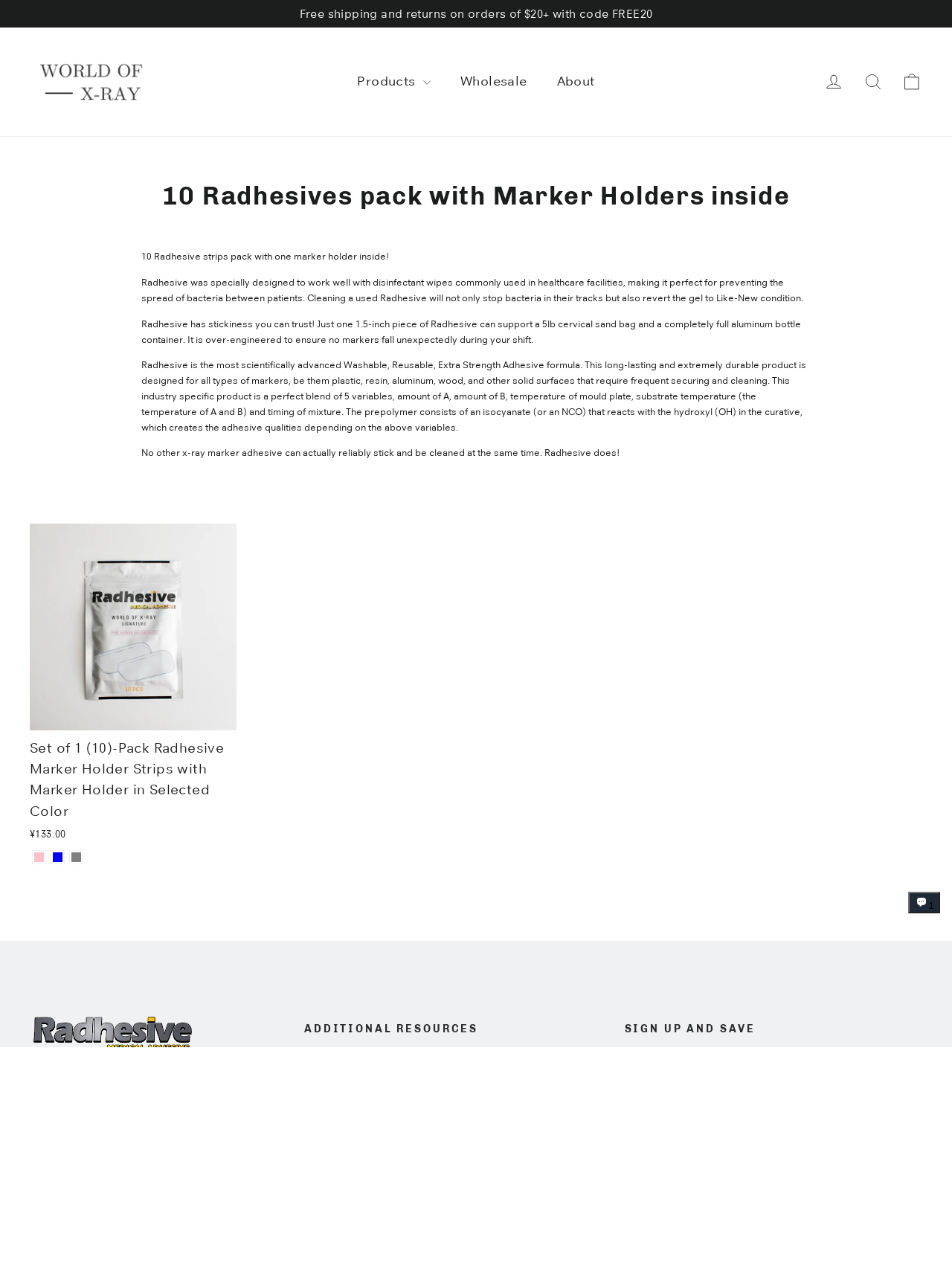Using the webpage screenshot, find the UI element described by Wholesale Orders. Provide the bounding box coordinates in the format (top-left x, top-left y, bottom-right x, bottom-right y), ensuring all values are floating point numbers between 0 and 1.

[0.32, 0.903, 0.632, 0.922]